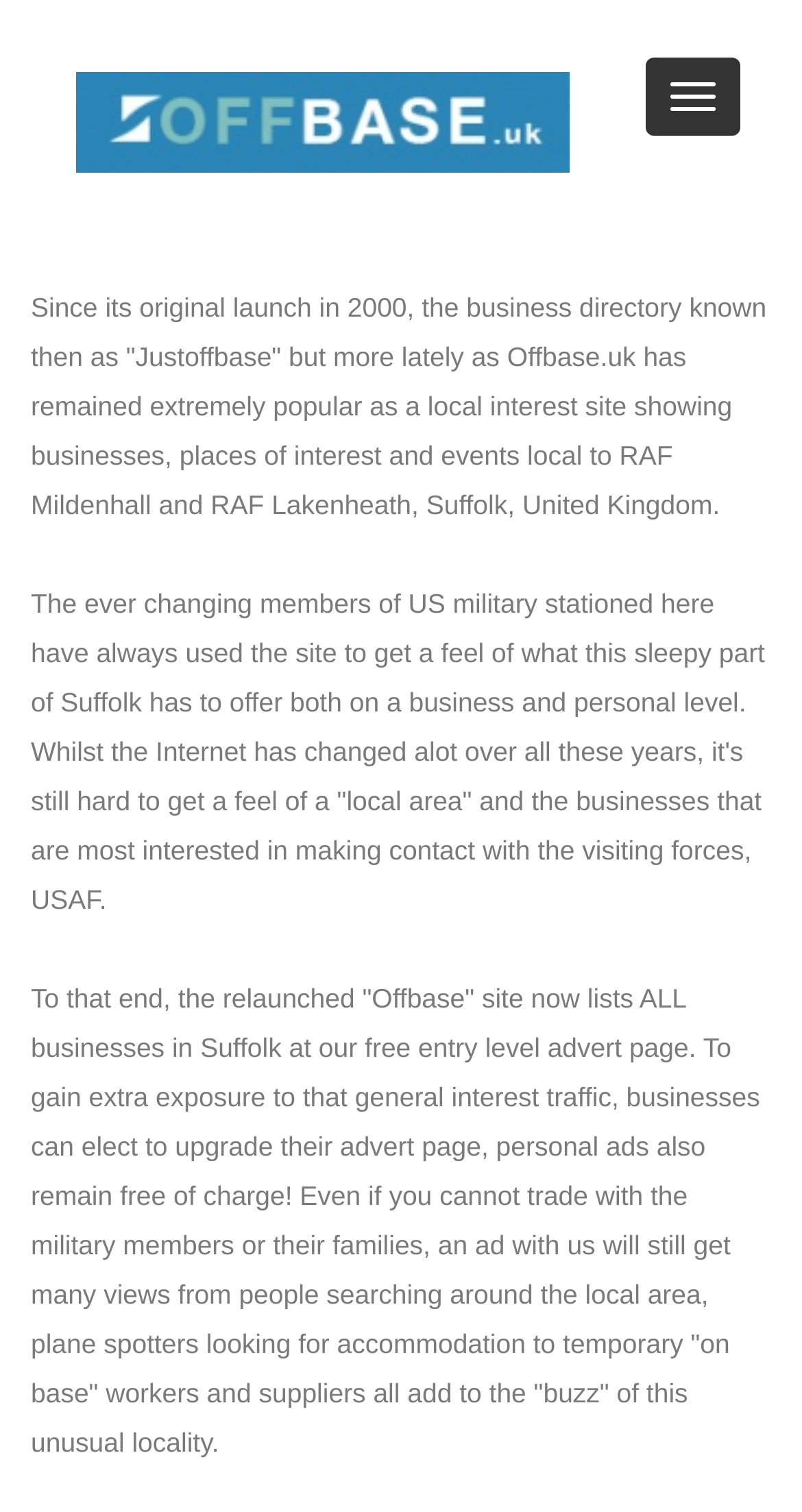Provide a short, one-word or phrase answer to the question below:
What is the current scope of businesses listed on Offbase?

All Suffolk businesses